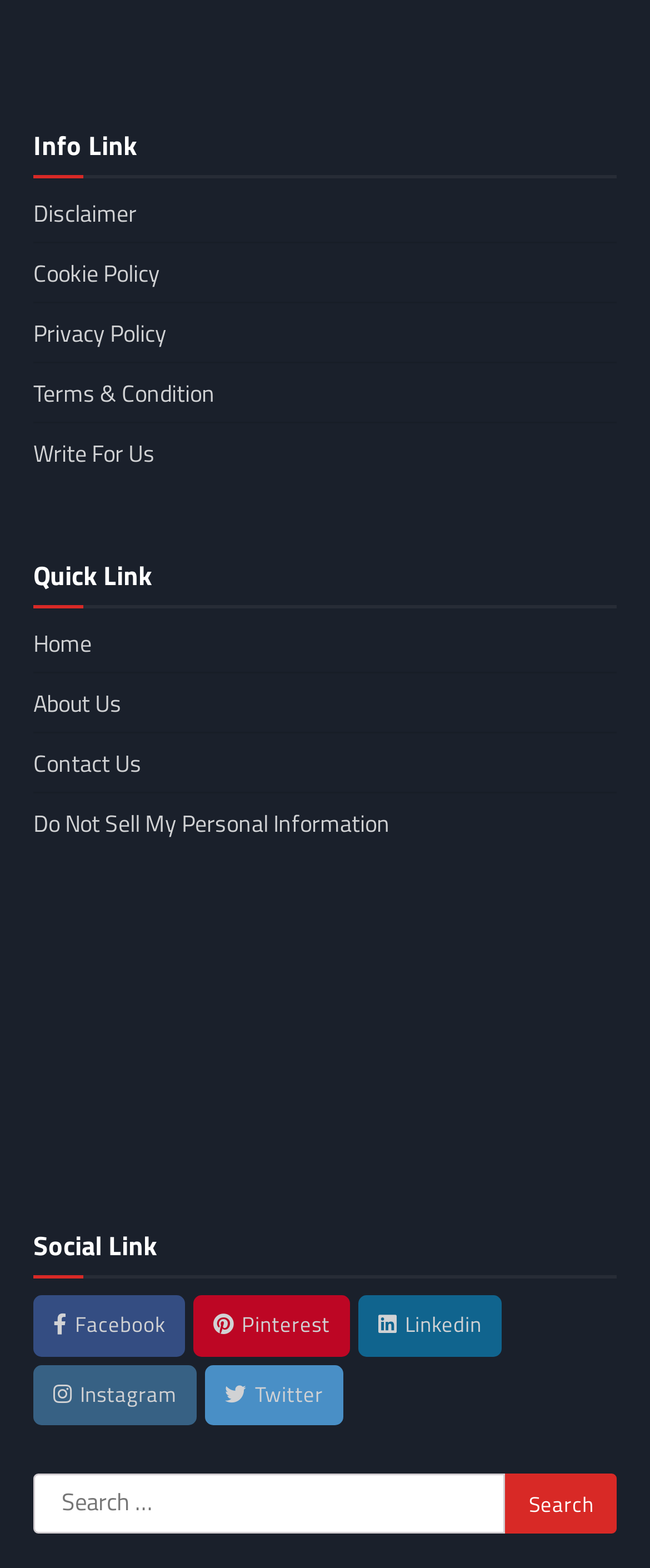Use a single word or phrase to answer the question:
What is the first link under 'Info Link'?

Disclaimer